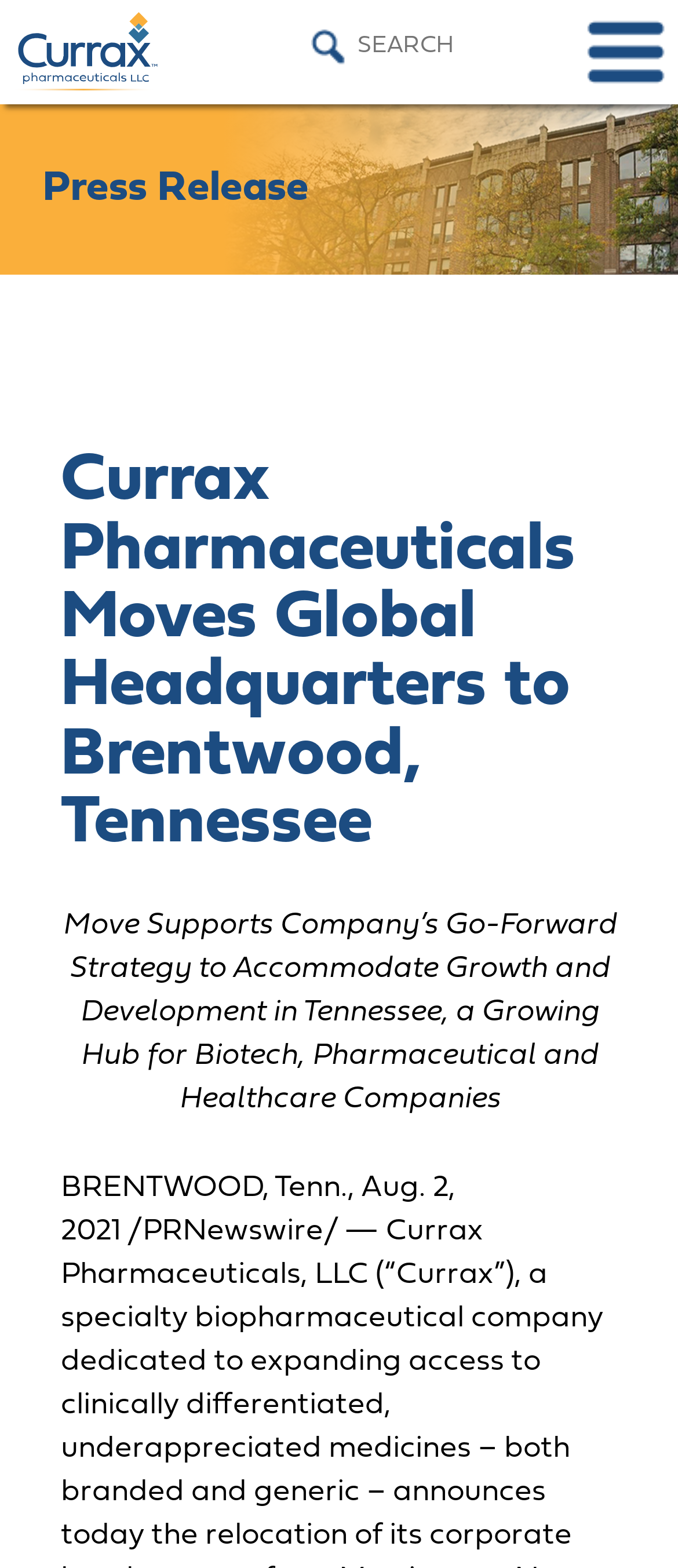What is the company moving its global headquarters to?
Utilize the information in the image to give a detailed answer to the question.

The question is asking about the location where the company is moving its global headquarters. By looking at the webpage, we can see the heading 'Currax Pharmaceuticals Moves Global Headquarters to Brentwood, Tennessee' which clearly states the location.